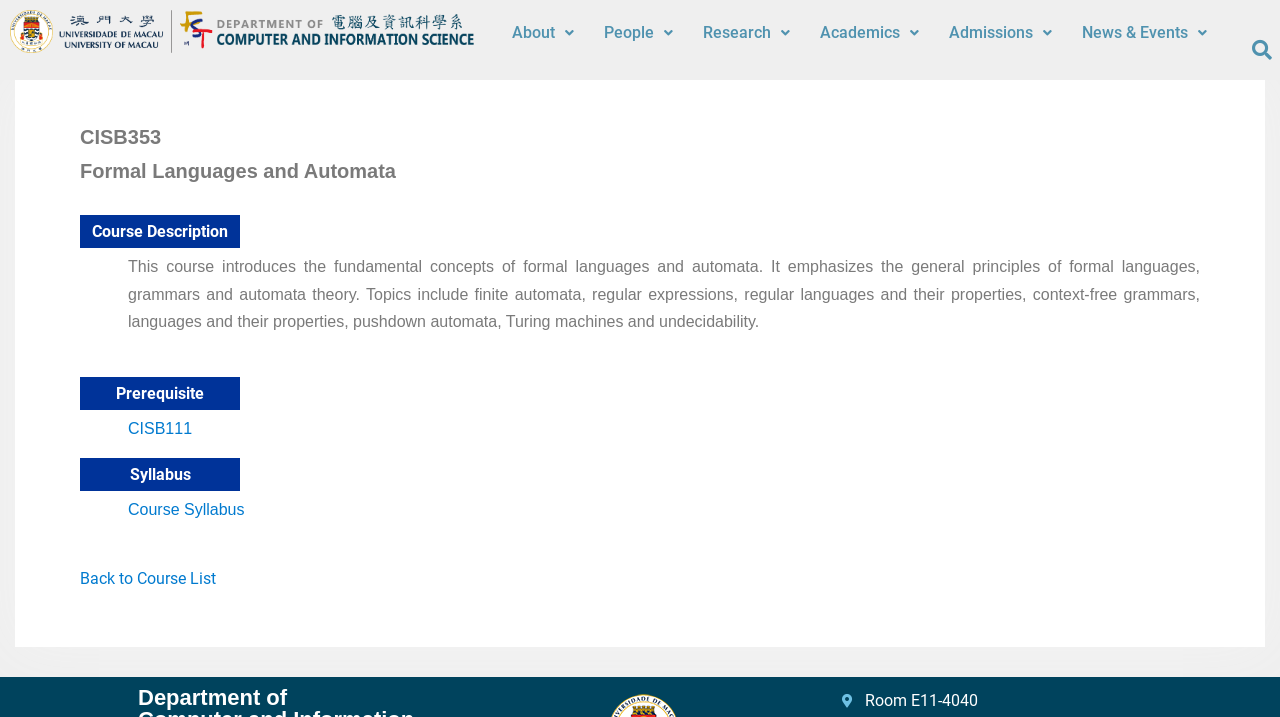Please answer the following query using a single word or phrase: 
What is the name of the course?

CISB353